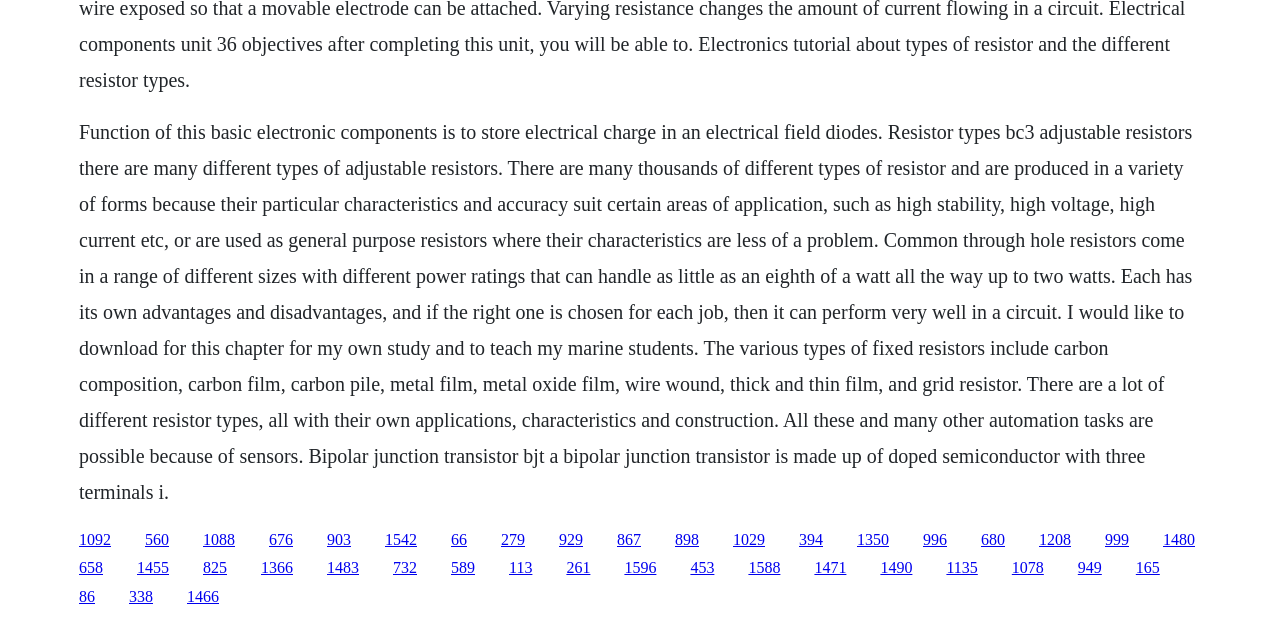Given the element description "1471", identify the bounding box of the corresponding UI element.

[0.636, 0.902, 0.661, 0.93]